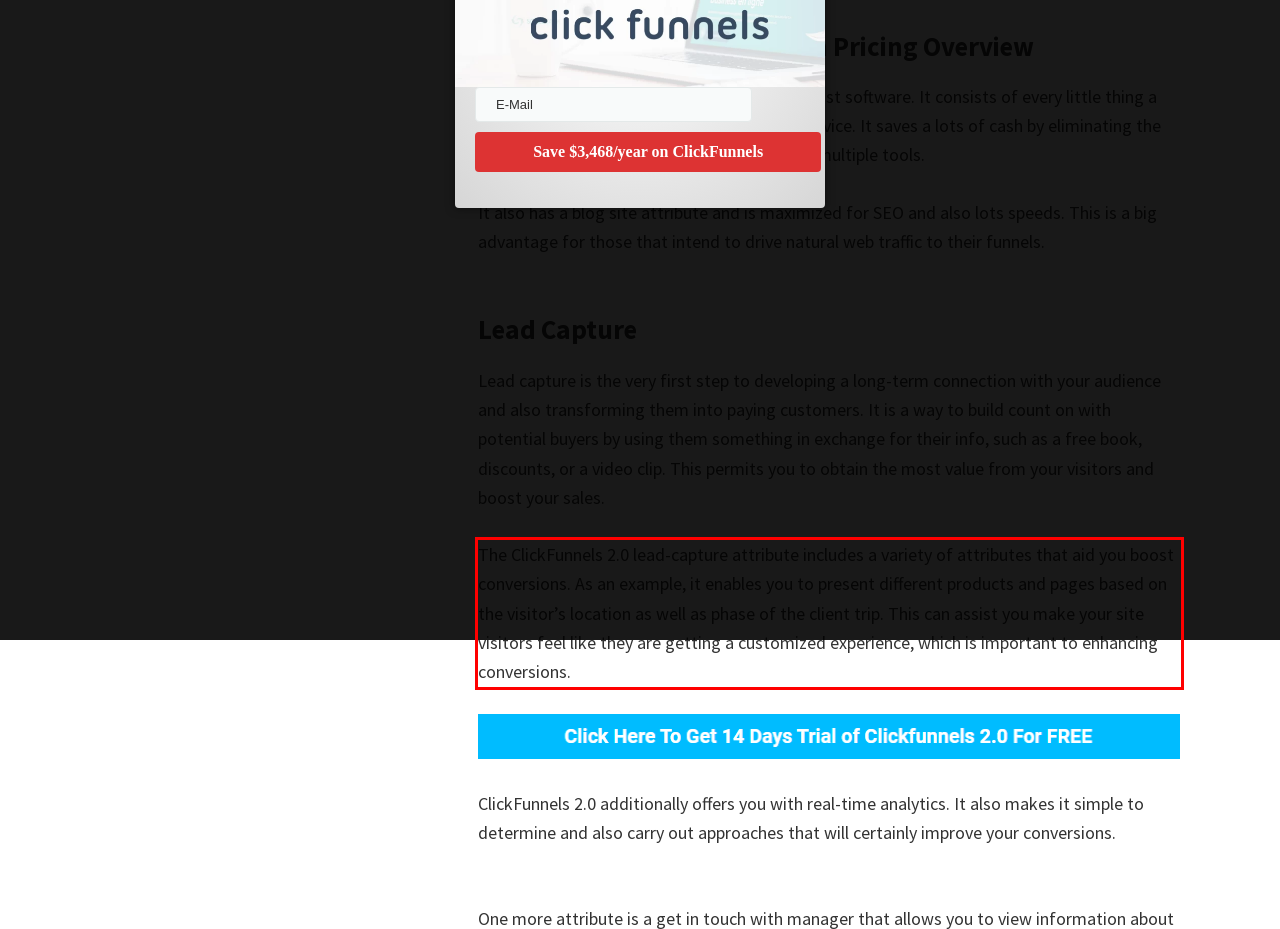Using the provided webpage screenshot, identify and read the text within the red rectangle bounding box.

The ClickFunnels 2.0 lead-capture attribute includes a variety of attributes that aid you boost conversions. As an example, it enables you to present different products and pages based on the visitor’s location as well as phase of the client trip. This can assist you make your site visitors feel like they are getting a customized experience, which is important to enhancing conversions.